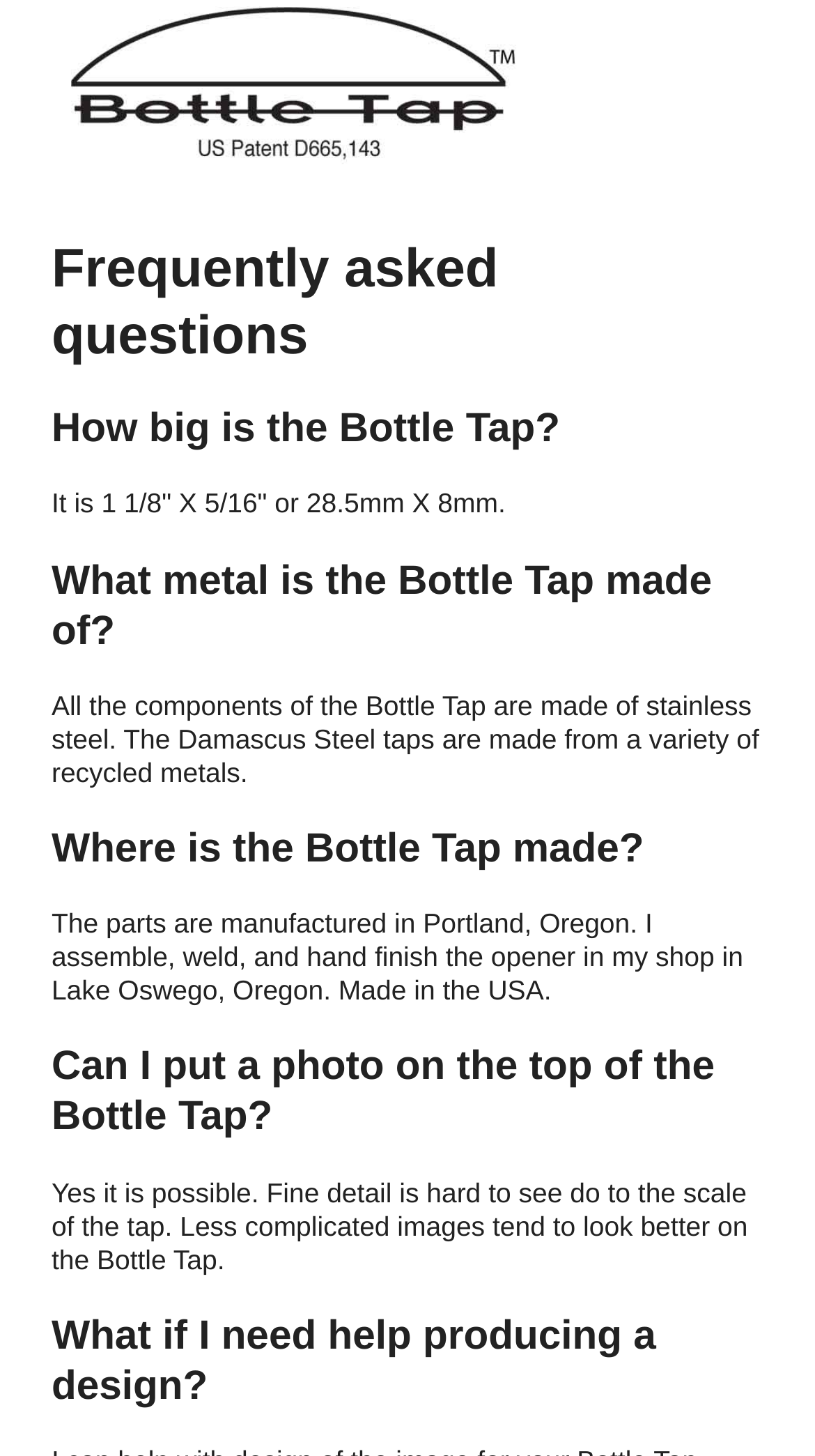Please provide a brief answer to the question using only one word or phrase: 
What is the size of the Bottle Tap?

1 1/8" X 5/16"